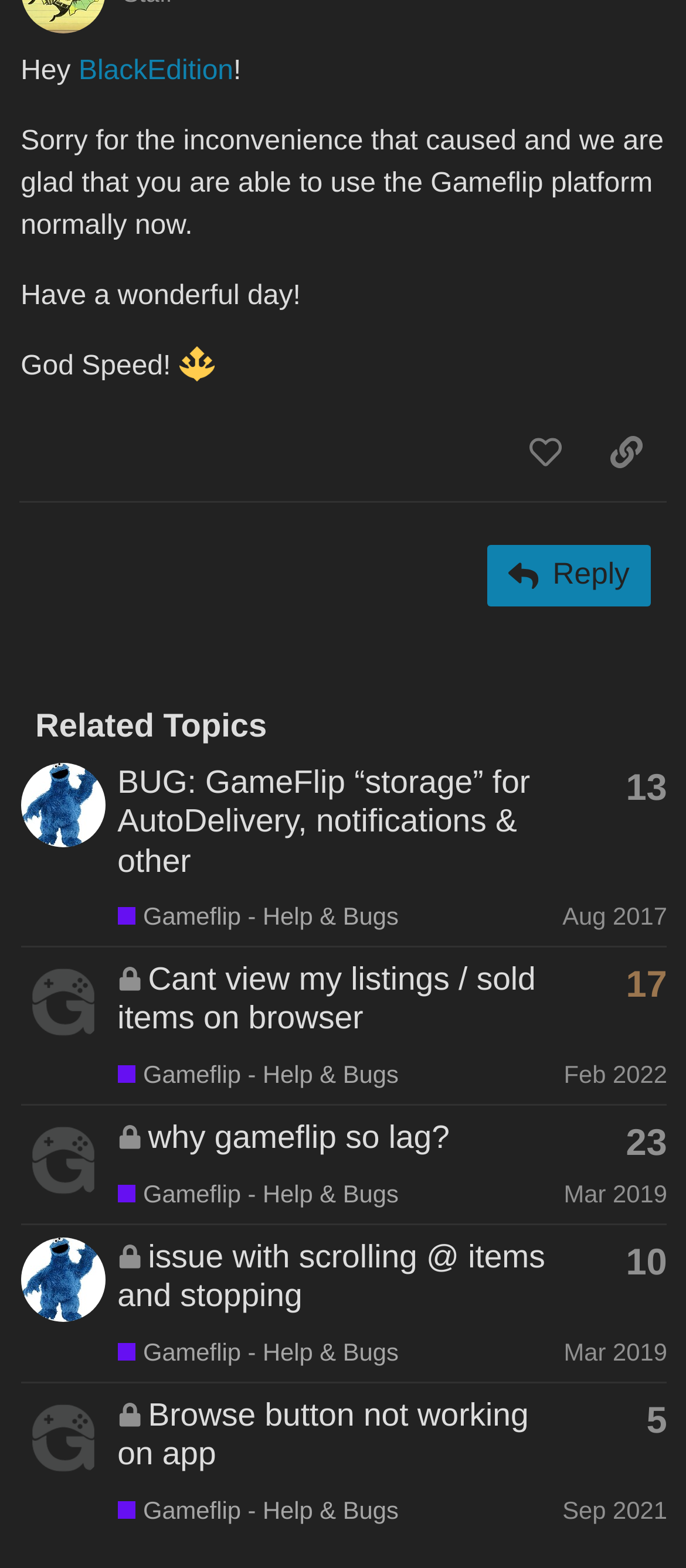Using the given description, provide the bounding box coordinates formatted as (top-left x, top-left y, bottom-right x, bottom-right y), with all values being floating point numbers between 0 and 1. Description: Feb 2022

[0.822, 0.675, 0.973, 0.693]